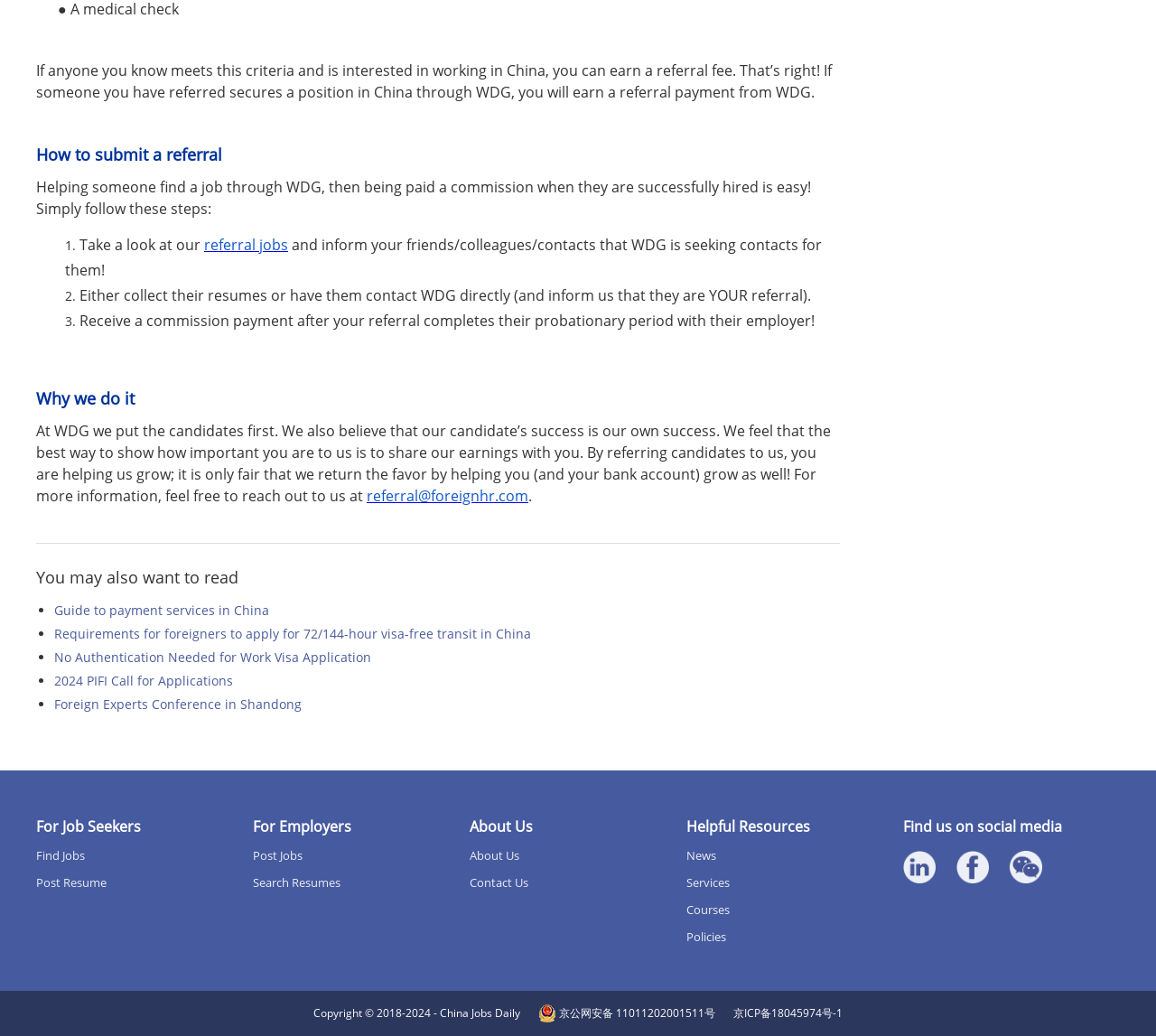What is the purpose of referring someone to WDG?
Kindly offer a detailed explanation using the data available in the image.

According to the webpage, if someone you refer secures a position in China through WDG, you will earn a referral payment from WDG, which means the purpose of referring someone to WDG is to earn a referral fee.